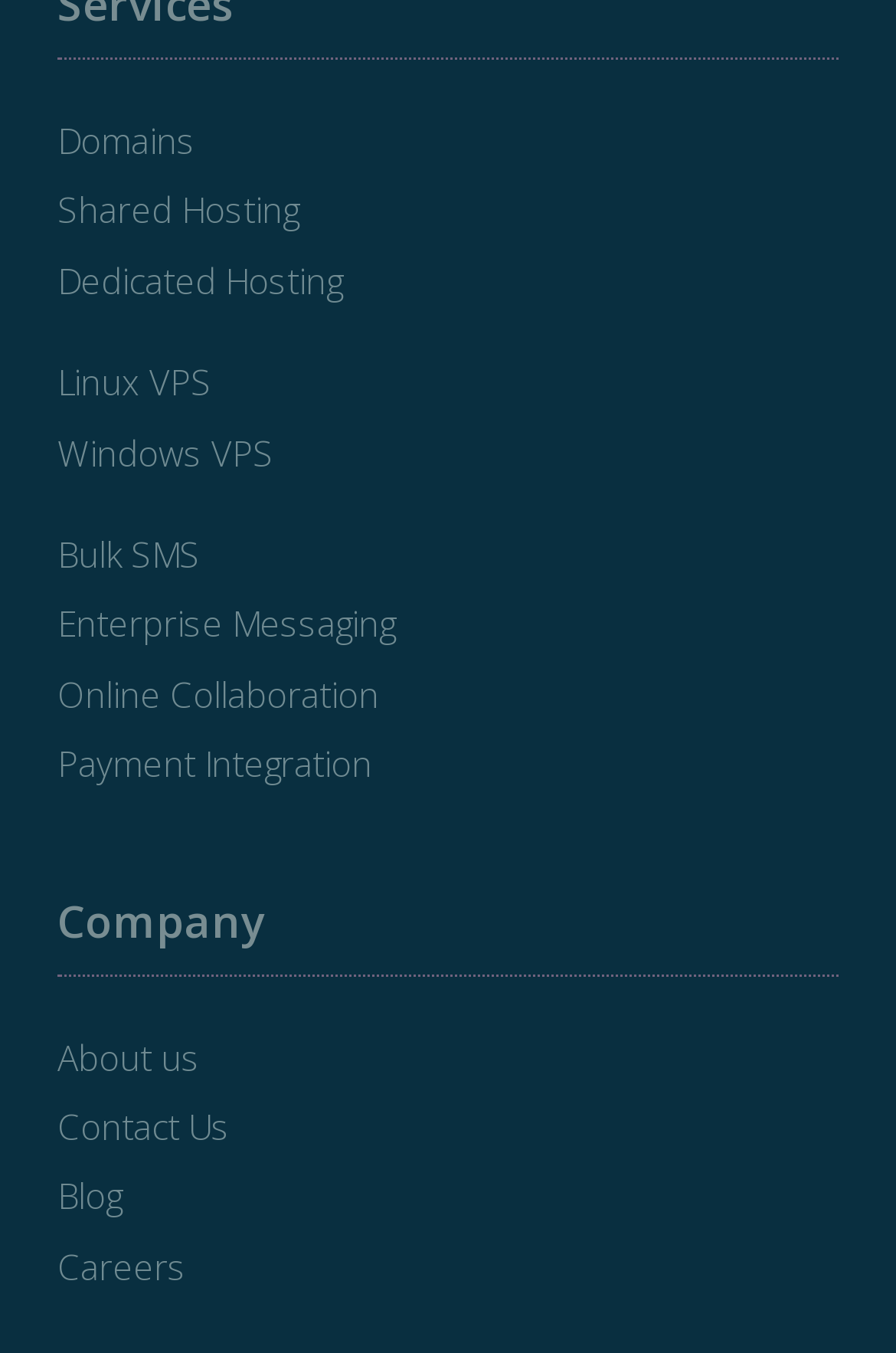Please locate the bounding box coordinates of the element that should be clicked to complete the given instruction: "Learn about the company".

[0.064, 0.657, 0.936, 0.721]